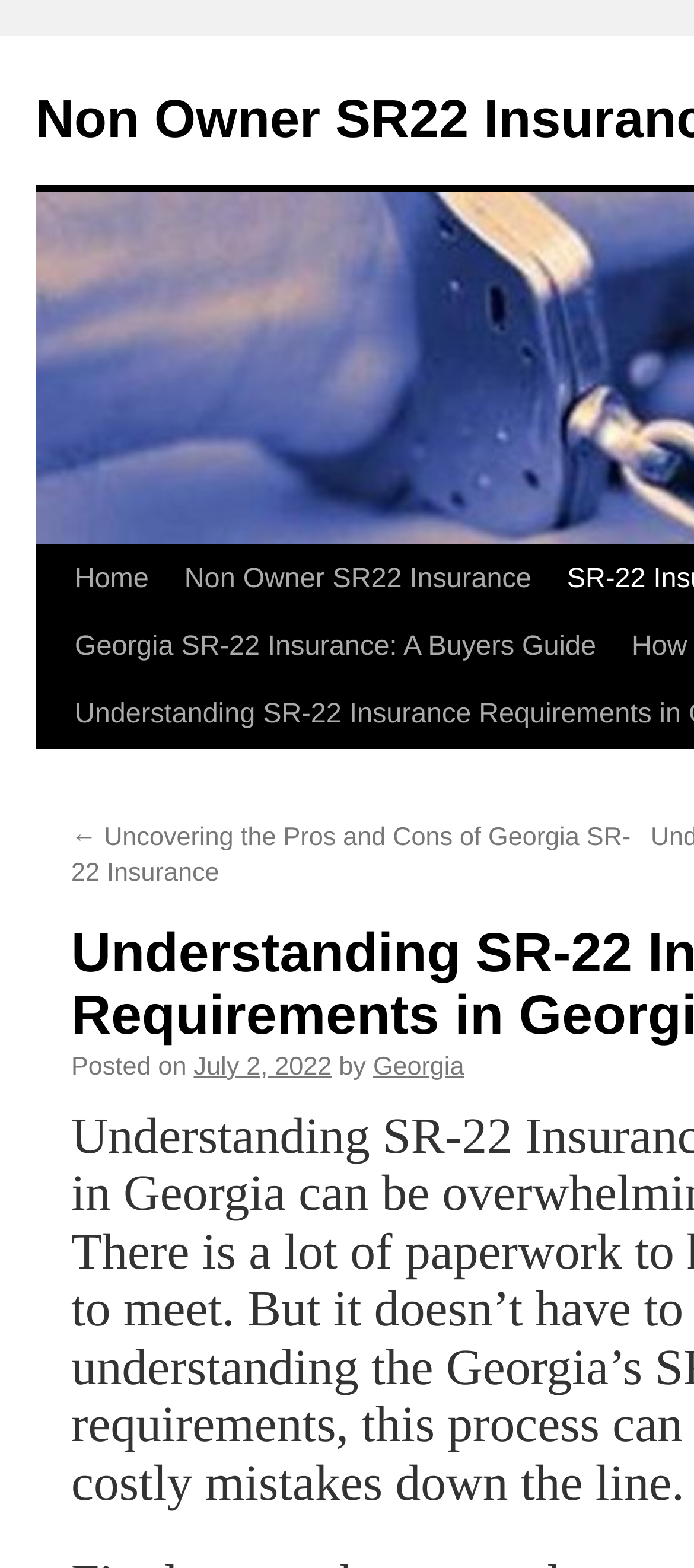Given the element description Skip to content, specify the bounding box coordinates of the corresponding UI element in the format (top-left x, top-left y, bottom-right x, bottom-right y). All values must be between 0 and 1.

[0.049, 0.347, 0.1, 0.477]